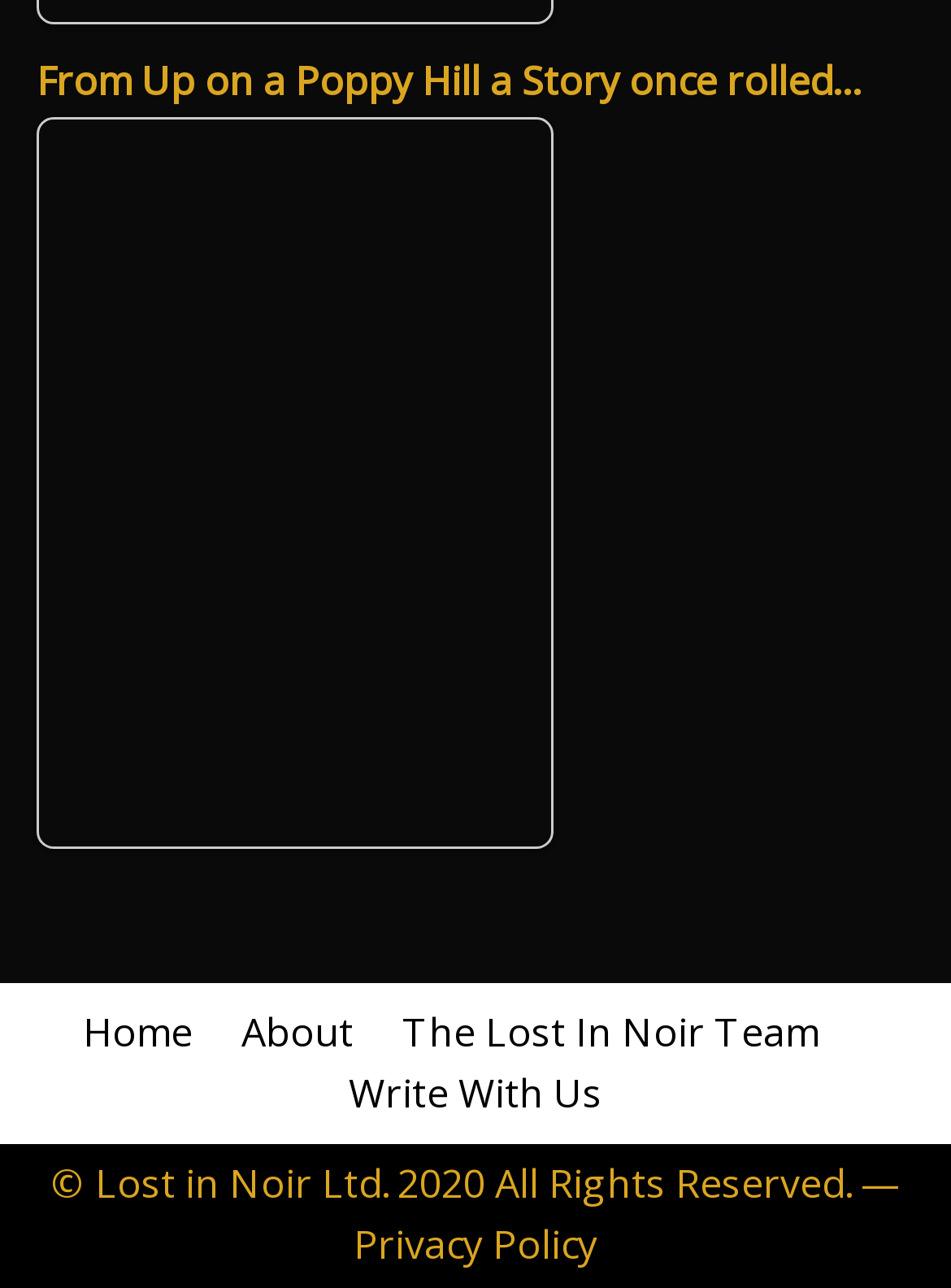What is the name of the company mentioned in the copyright information?
Refer to the image and provide a detailed answer to the question.

The webpage has a link with the text '© Lost in Noir Ltd. 2020 All Rights Reserved. — Privacy Policy' which mentions the company name as 'Lost in Noir Ltd.'.